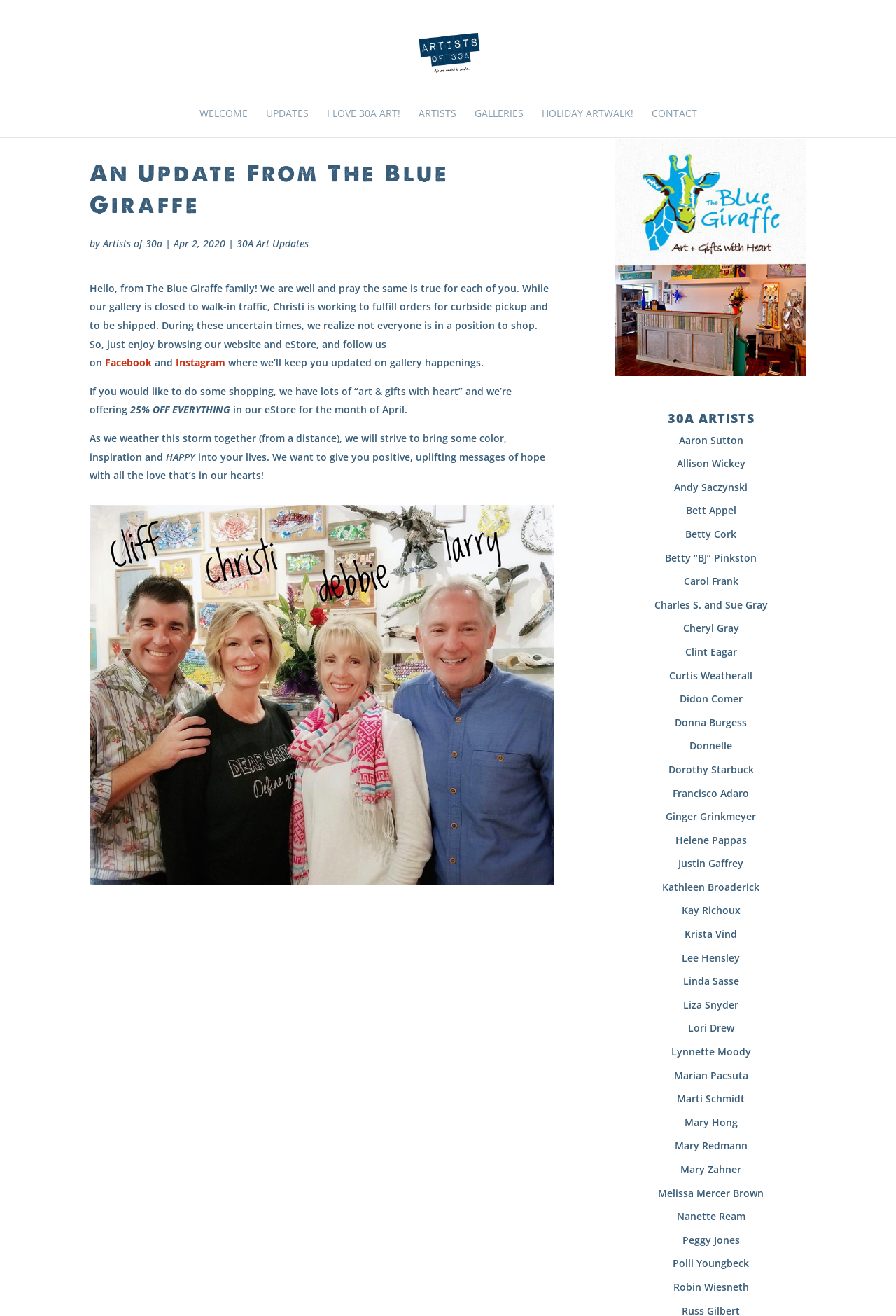Provide the bounding box coordinates of the UI element that matches the description: "Instagram".

[0.196, 0.27, 0.252, 0.281]